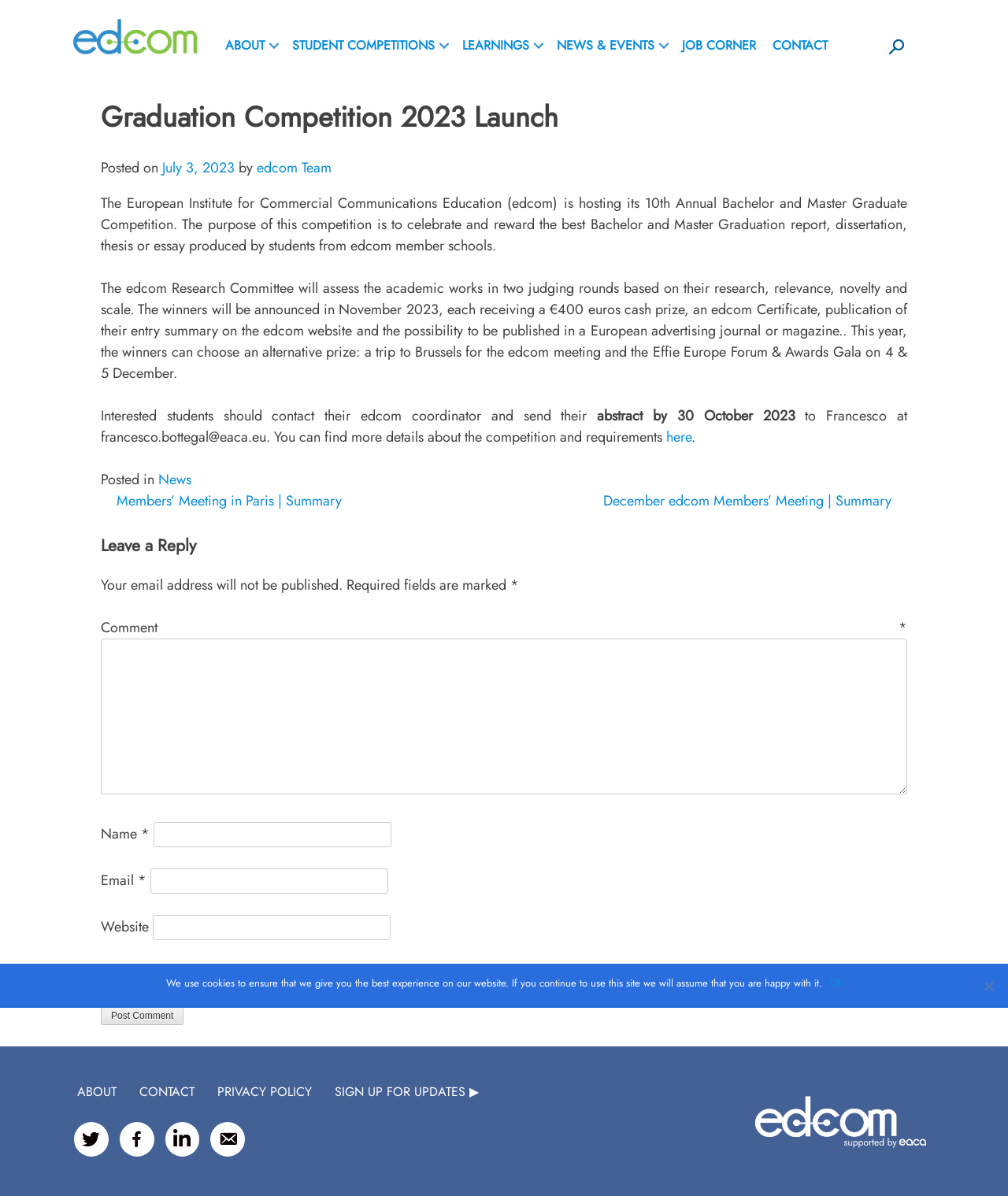How many textboxes are there in the comment section?
Refer to the image and respond with a one-word or short-phrase answer.

Four